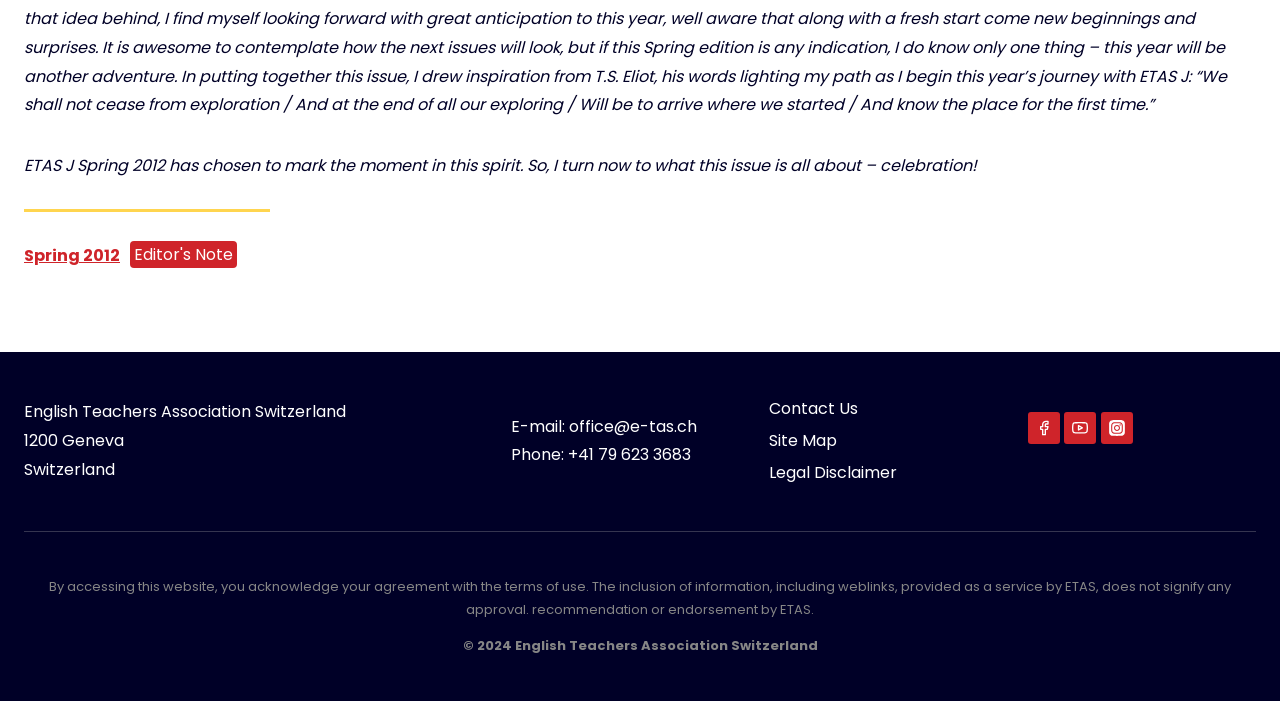Determine the bounding box for the UI element described here: "Site Map".

[0.601, 0.607, 0.779, 0.652]